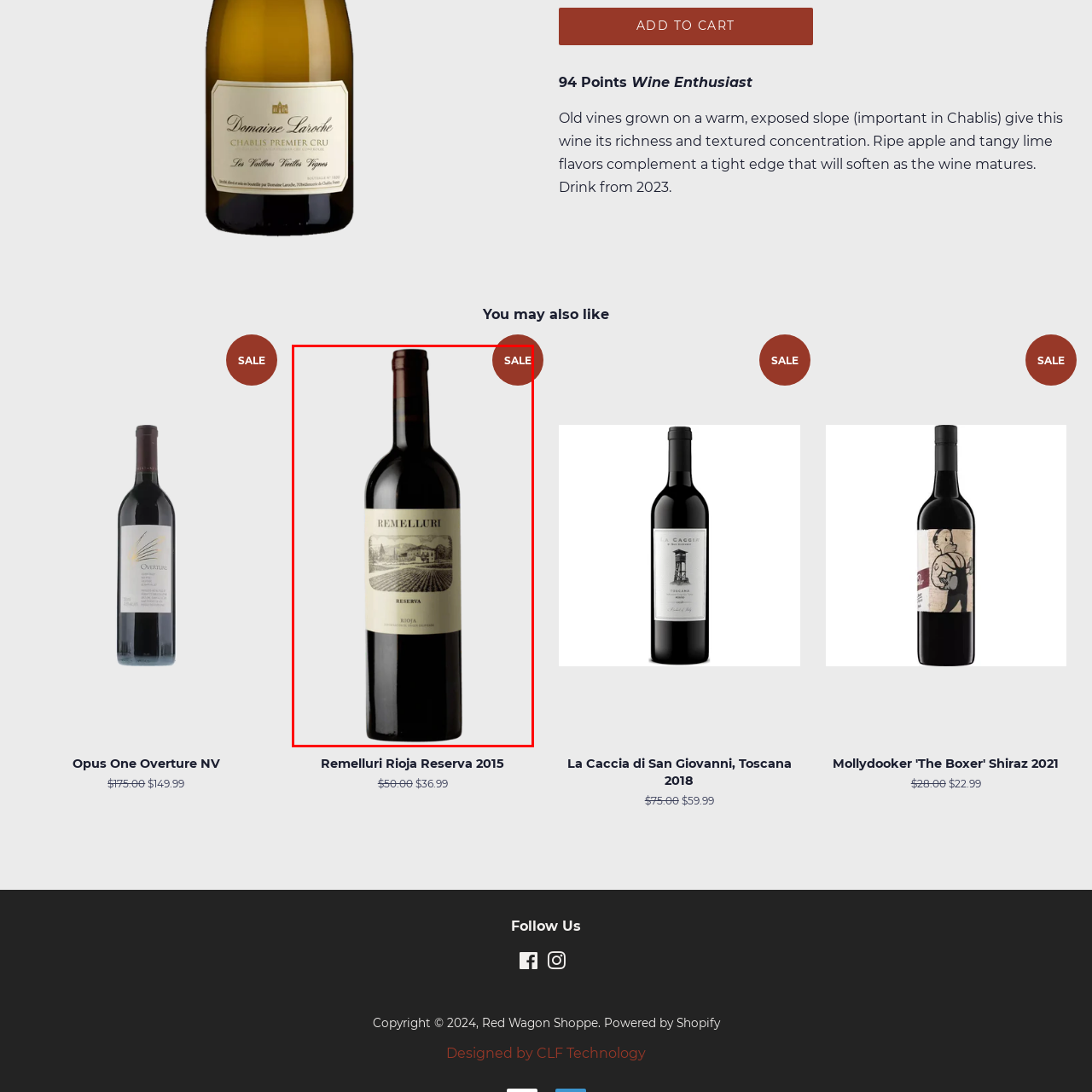Examine the image highlighted by the red boundary, What is the color of the 'SALE' tag? Provide your answer in a single word or phrase.

Vibrant red